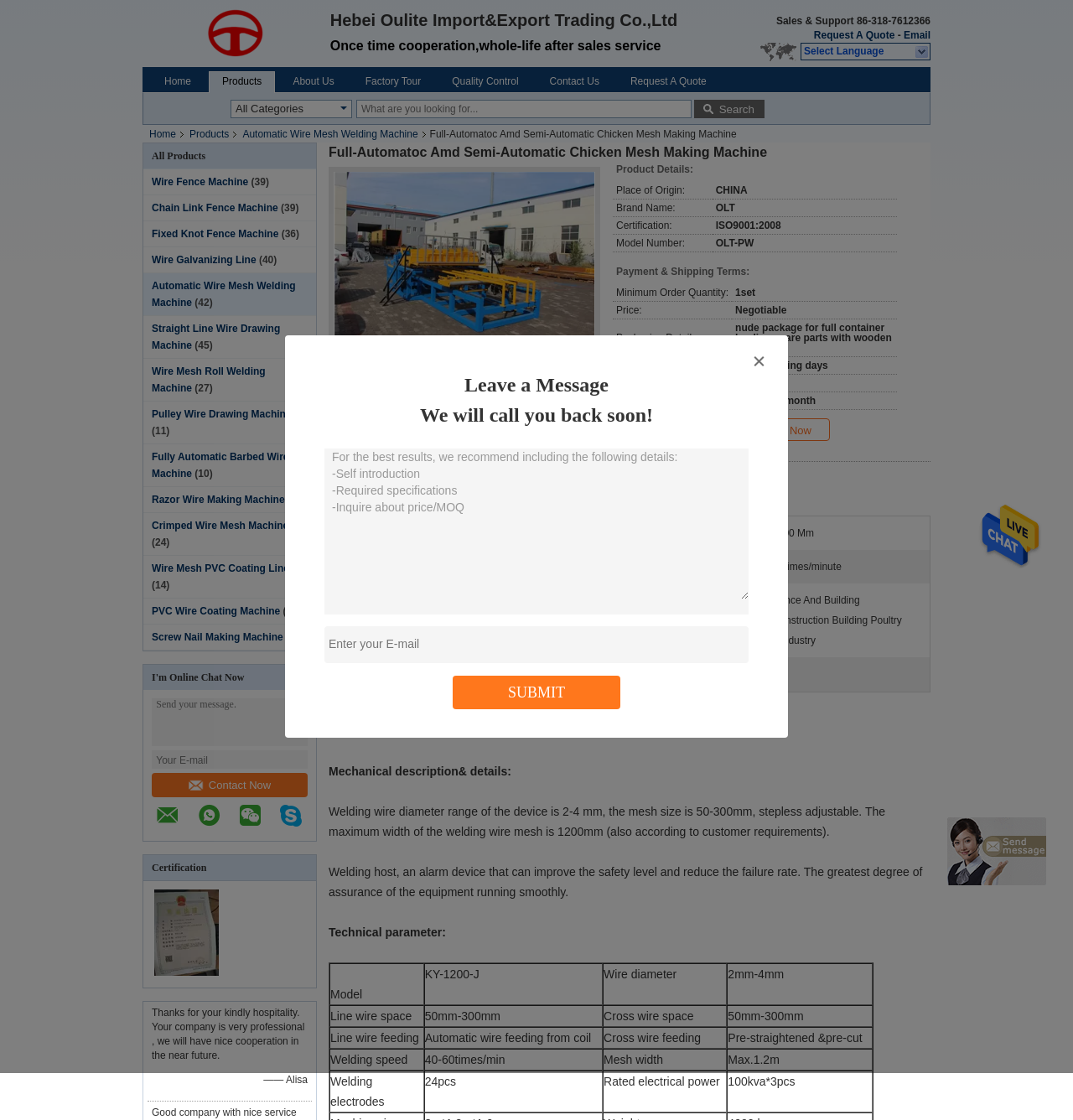Locate the bounding box of the UI element defined by this description: "Contact Now". The coordinates should be given as four float numbers between 0 and 1, formatted as [left, top, right, bottom].

[0.571, 0.374, 0.67, 0.394]